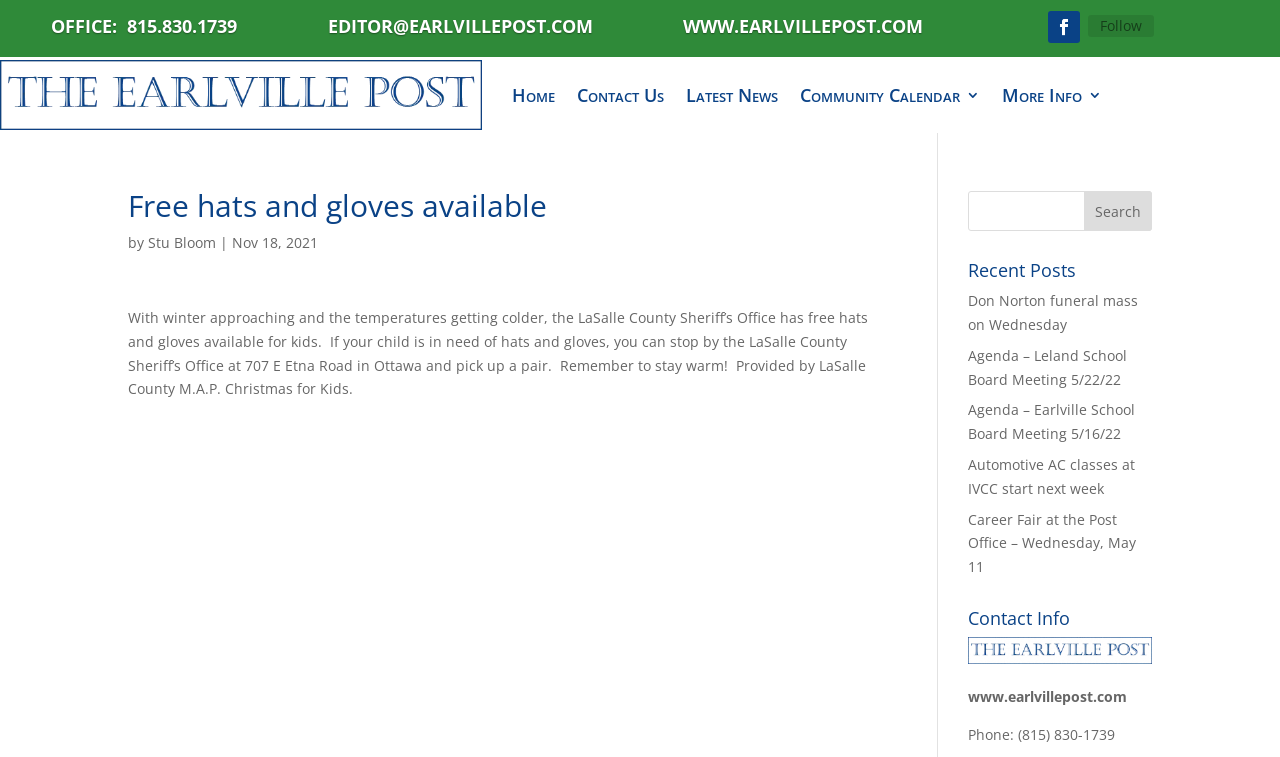Please use the details from the image to answer the following question comprehensively:
What is the website URL?

I found the website URL in the contact info section at the bottom of the webpage, which is labeled as 'www.earlvillepost.com'.